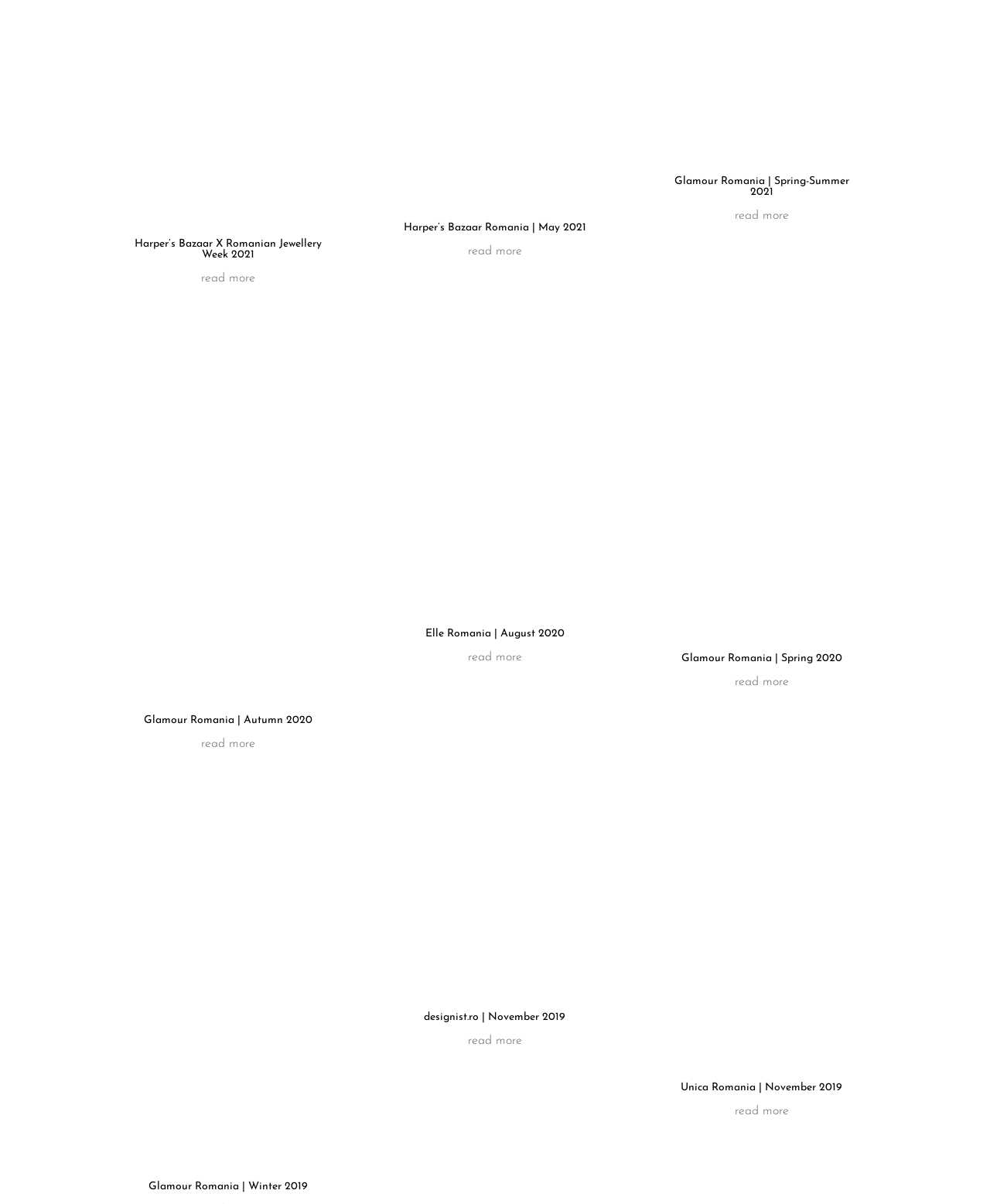Find the bounding box coordinates of the element you need to click on to perform this action: 'read more about Glamour Romania | Winter 2019'. The coordinates should be represented by four float values between 0 and 1, in the format [left, top, right, bottom].

[0.203, 0.613, 0.258, 0.623]